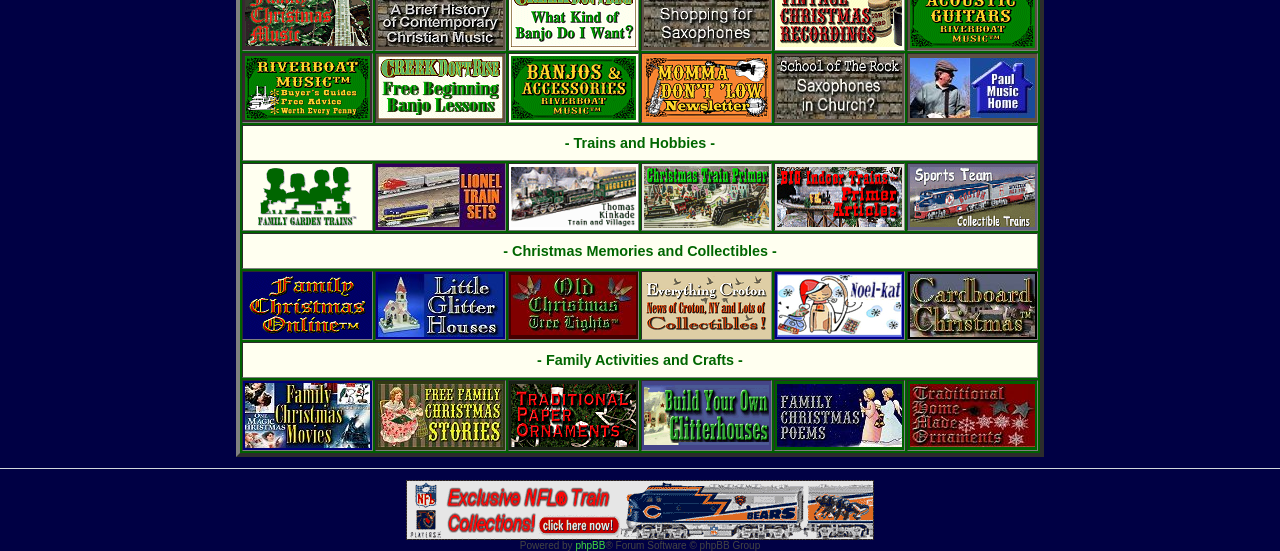Determine the bounding box coordinates of the section to be clicked to follow the instruction: "Learn about Carols of many countries". The coordinates should be given as four float numbers between 0 and 1, formatted as [left, top, right, bottom].

[0.191, 0.067, 0.289, 0.087]